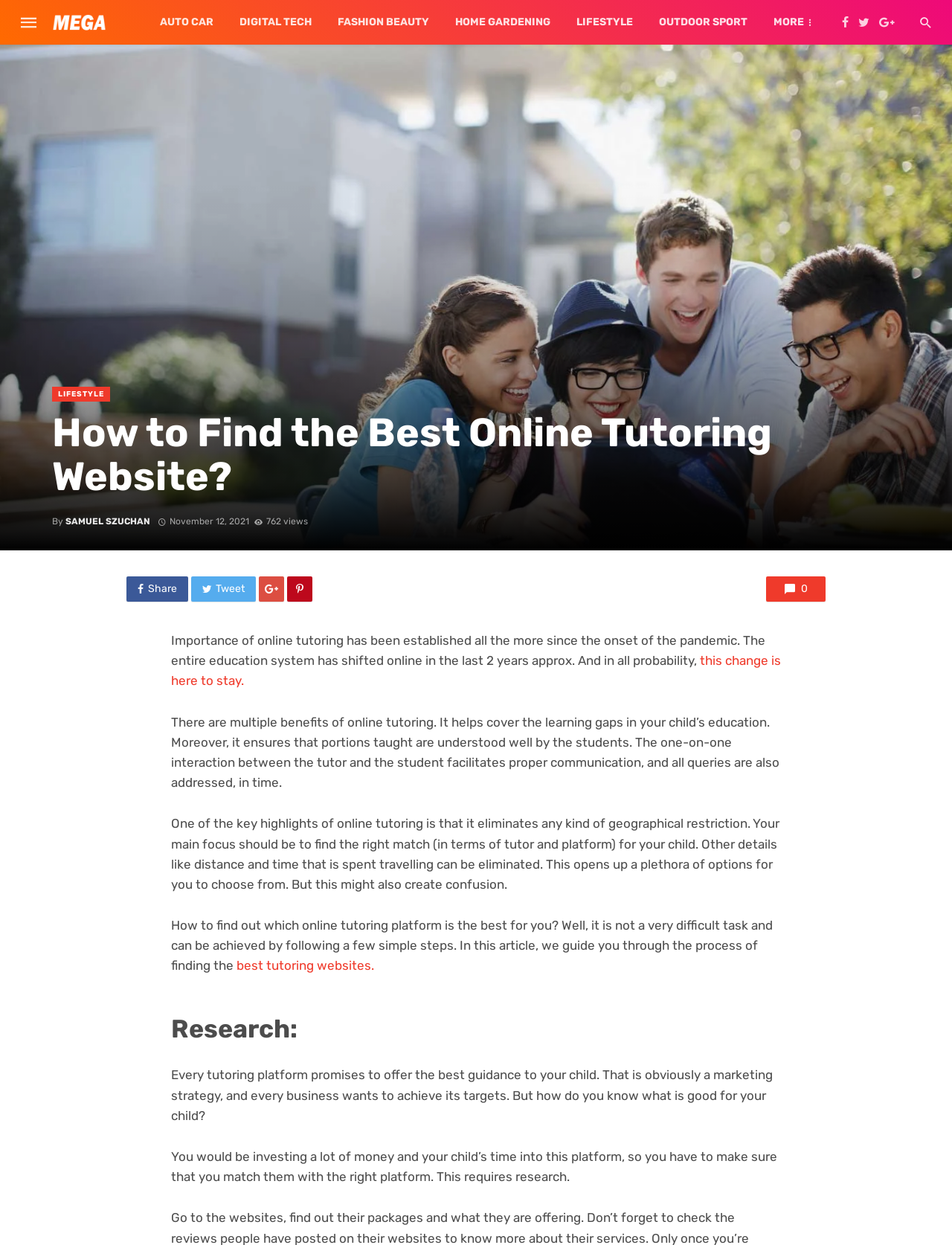Kindly determine the bounding box coordinates for the clickable area to achieve the given instruction: "Read the article by SAMUEL SZUCHAN".

[0.069, 0.415, 0.158, 0.423]